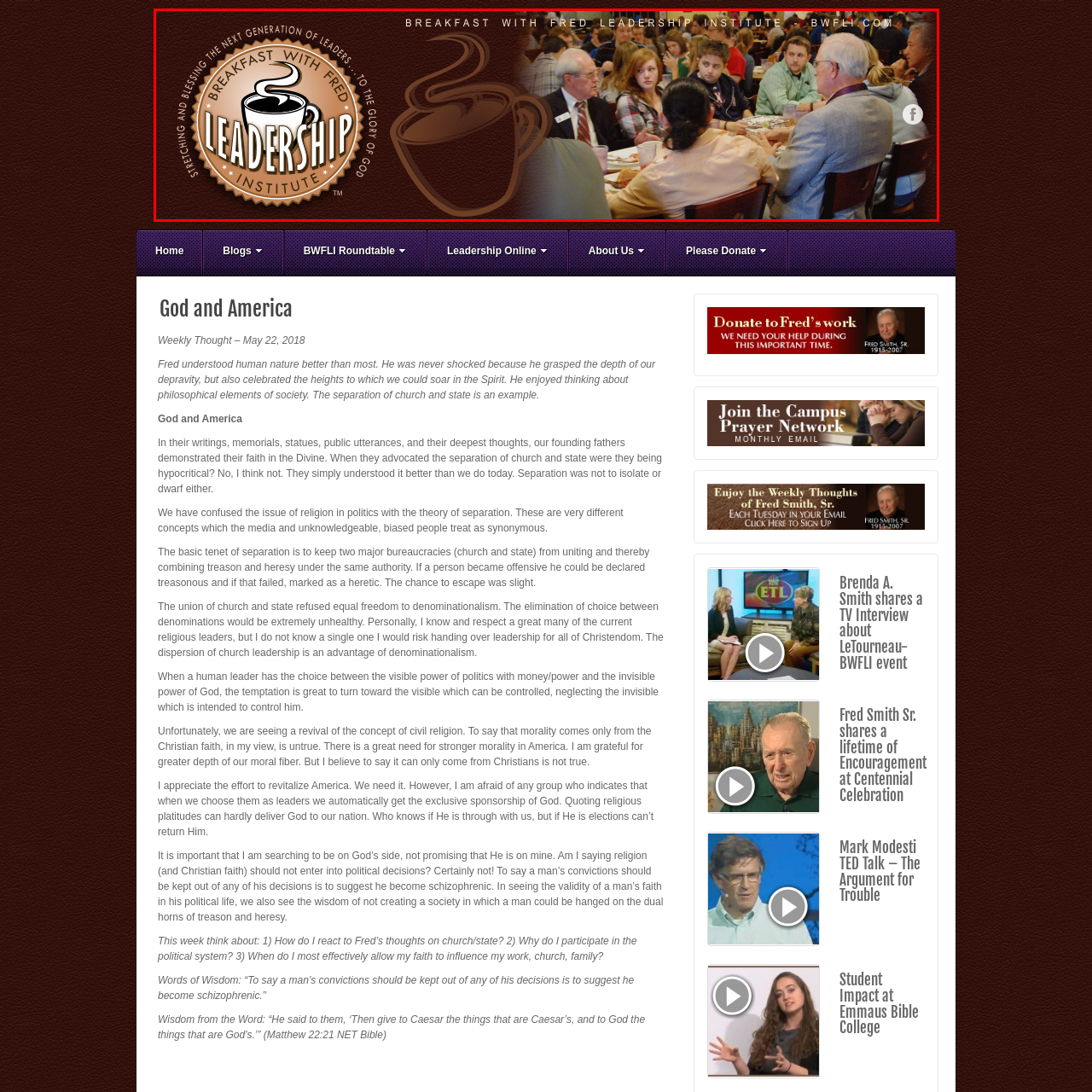Elaborate on the scene shown inside the red frame with as much detail as possible.

The image features a lively breakfast event organized by the Fred Leadership Institute, showcasing a diverse group of participants engaged in meaningful conversation. A prominent logo reads "Breakfast with Fred Leadership Institute," accompanied by a coffee cup graphic, emphasizing the gathering's focus on leadership development and fellowship. The background captures attendees sitting around tables, suggesting an interactive and collaborative atmosphere where the next generation of leaders is being stretched and blessed. This setting highlights the event's mission to inspire and equip individuals for leadership roles, all aimed "to the glory of God."